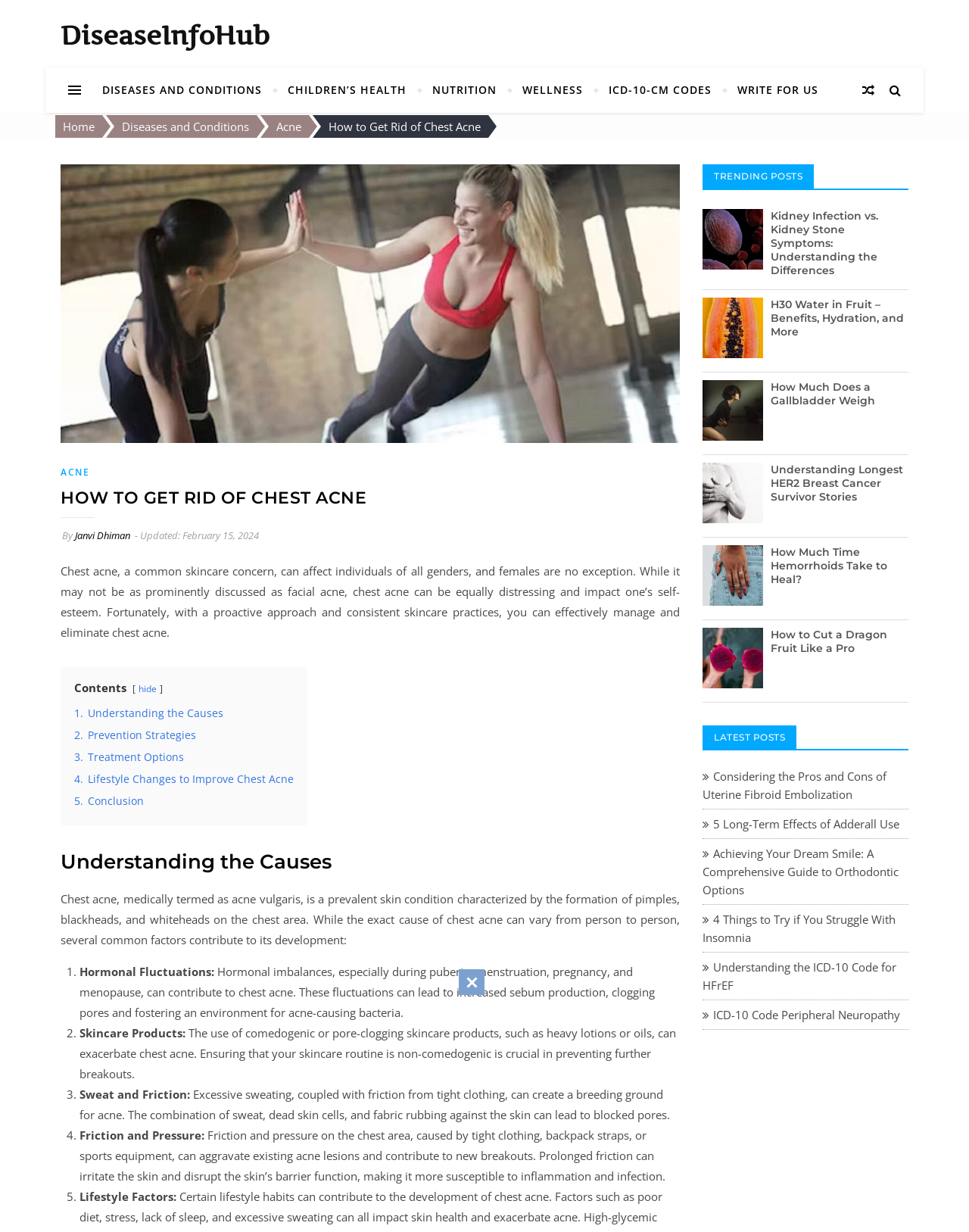Could you please study the image and provide a detailed answer to the question:
What is the purpose of using non-comedogenic skincare products?

The purpose of using non-comedogenic skincare products is to prevent clogged pores, as mentioned in the article. Comedogenic products can exacerbate chest acne by clogging pores, so using non-comedogenic products is recommended to prevent further breakouts.